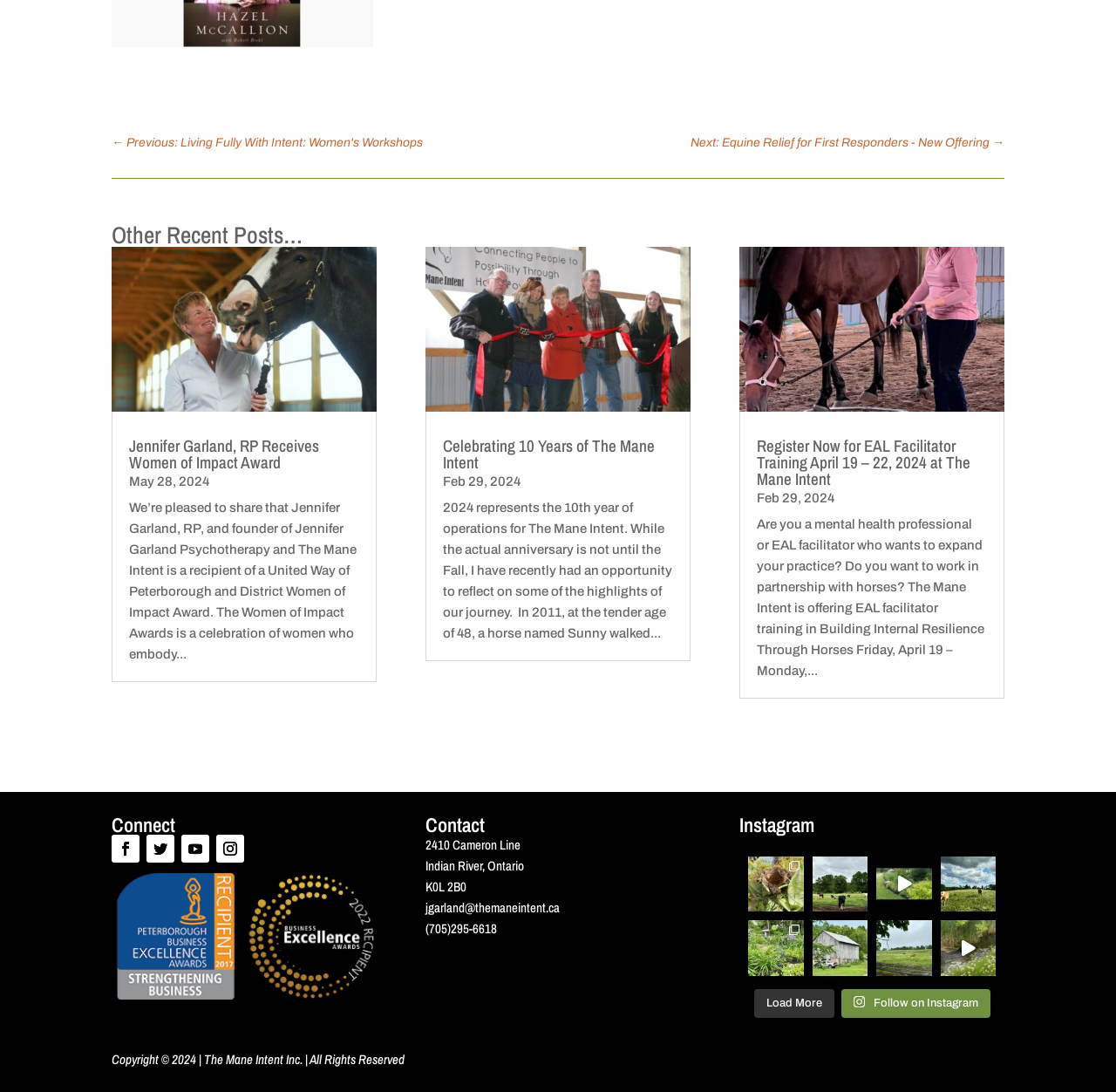How many years has The Mane Intent been in operation?
Answer the question in as much detail as possible.

I found this answer by looking at the article with the heading 'Celebrating 10 Years of The Mane Intent' and reading the text that says '2024 represents the 10th year of operations for The Mane Intent.'